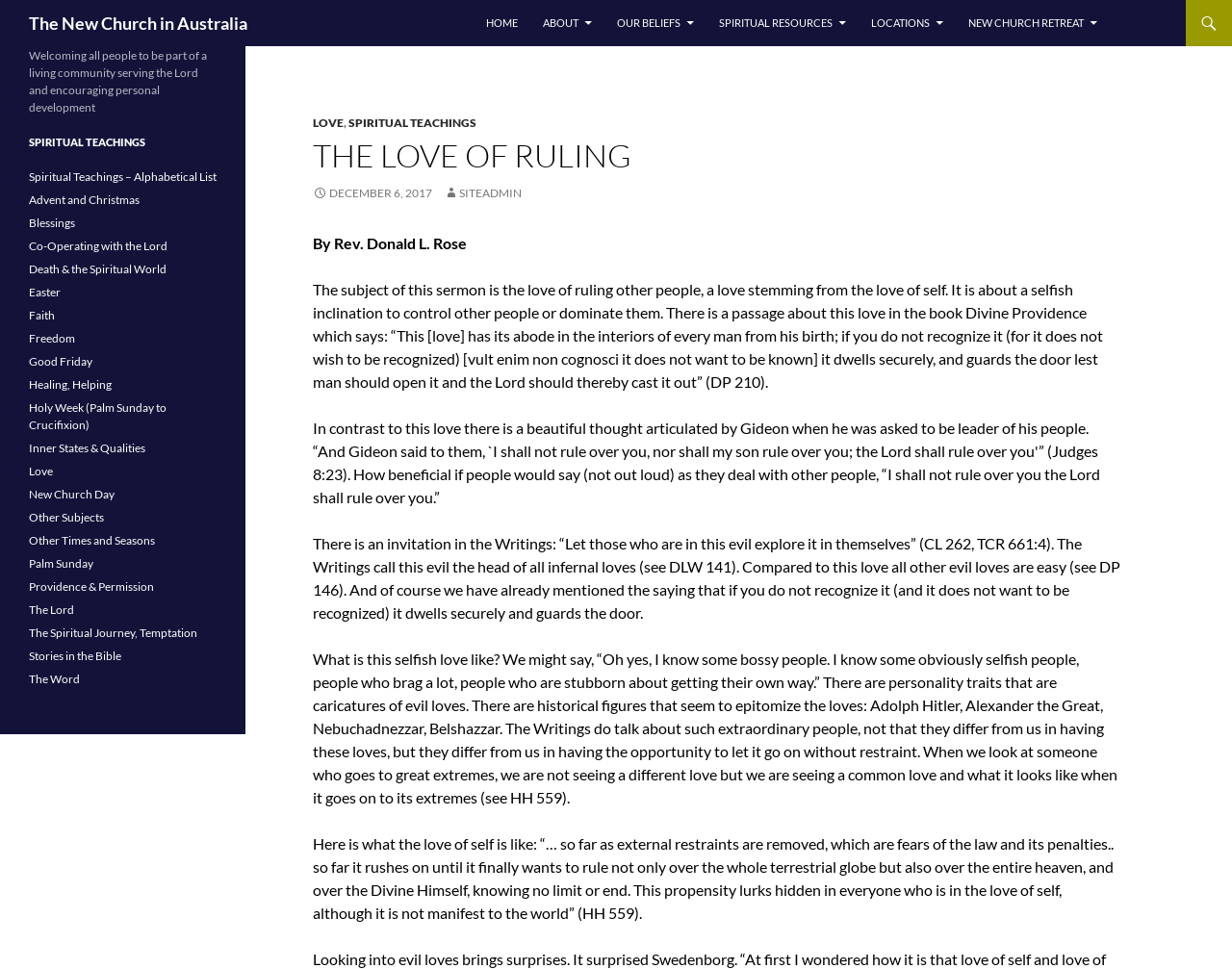Provide a brief response to the question using a single word or phrase: 
Who is the author of the sermon mentioned on this webpage?

Rev. Donald L. Rose